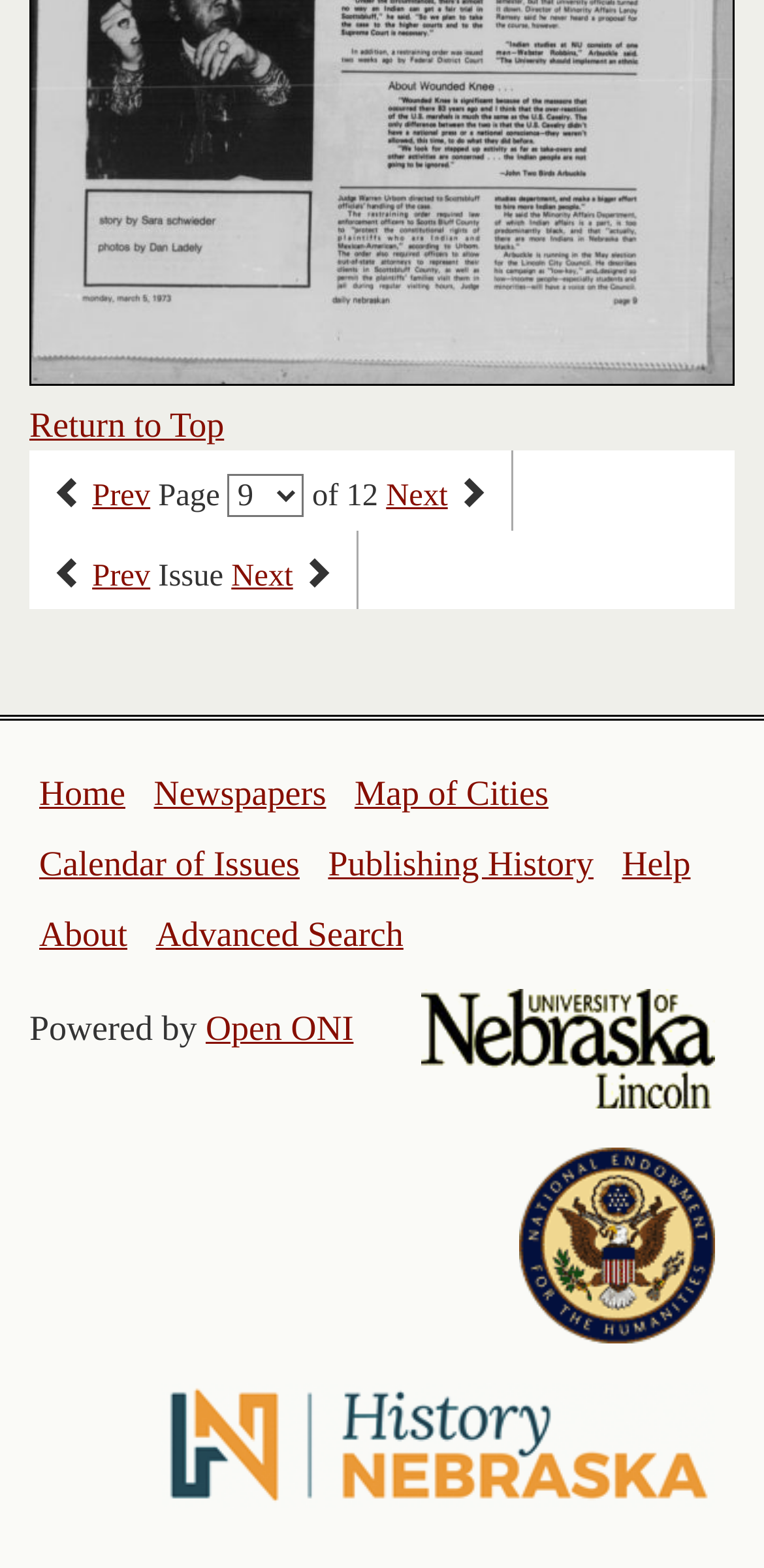Determine the bounding box for the UI element described here: "Newspapers".

[0.201, 0.494, 0.427, 0.519]